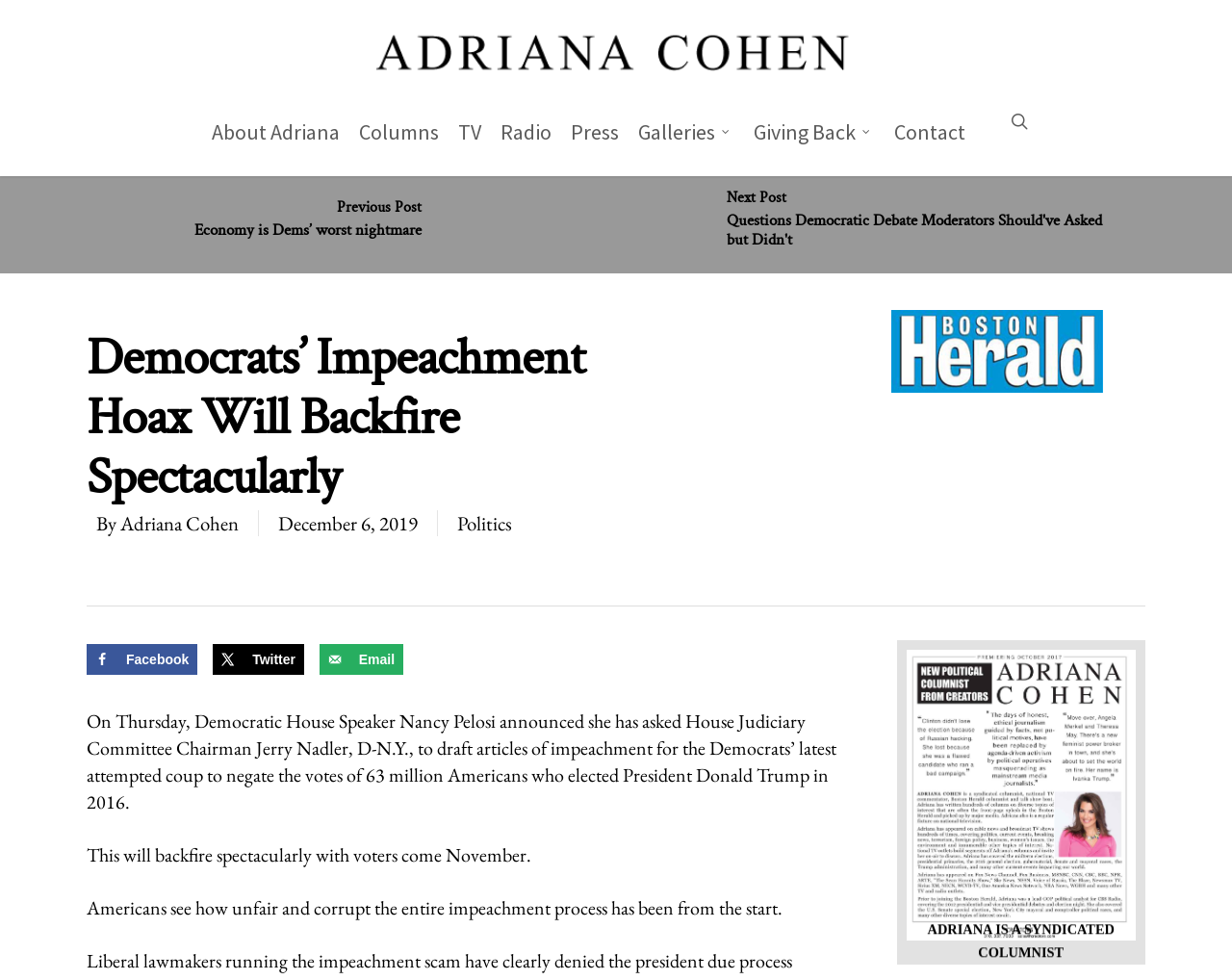What is the name of the columnist?
Using the image, answer in one word or phrase.

Adriana Cohen